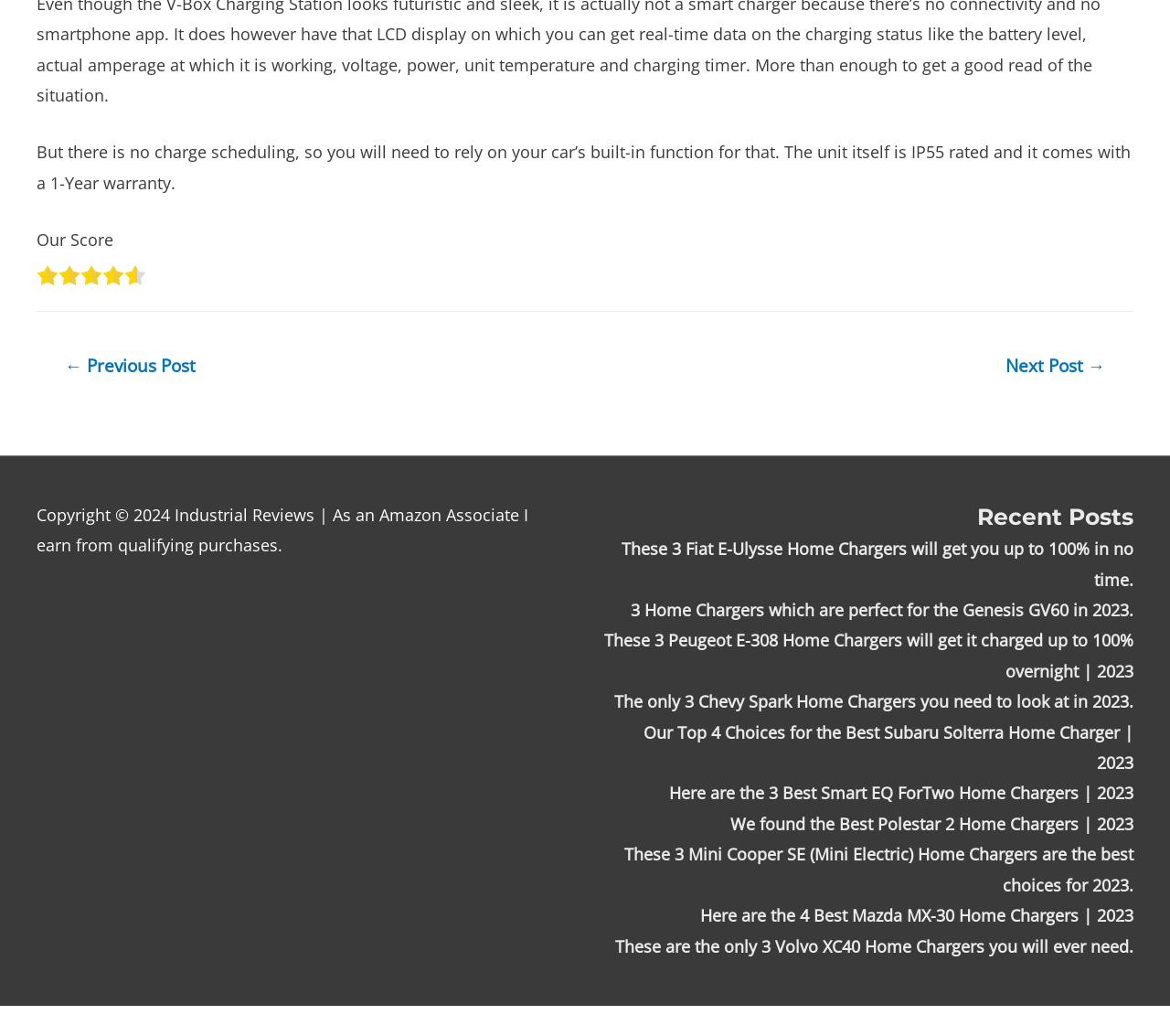Please provide a short answer using a single word or phrase for the question:
What is the copyright information of this website?

Copyright 2024